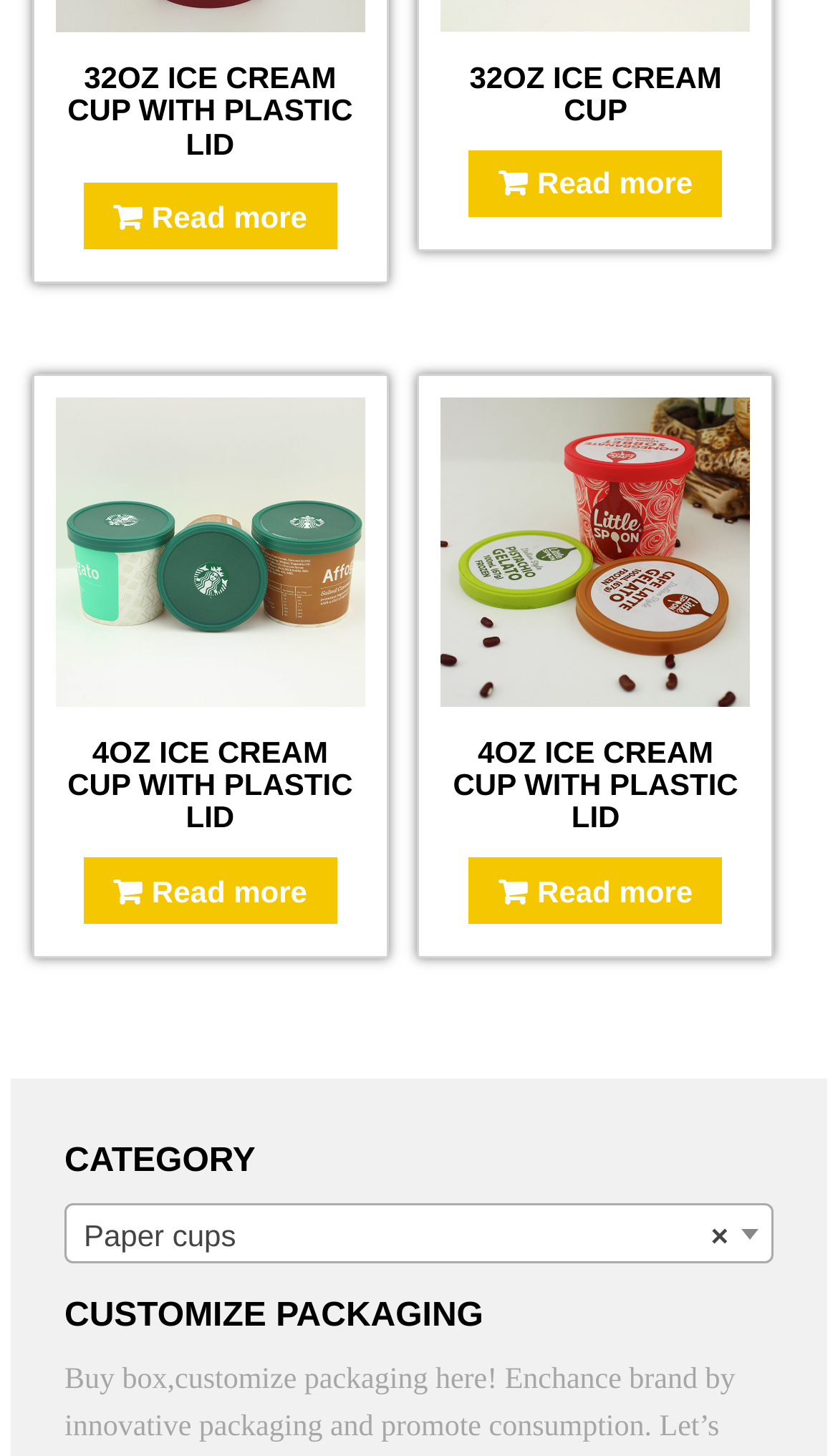Answer in one word or a short phrase: 
What is the type of cups mentioned in the combobox?

Paper cups